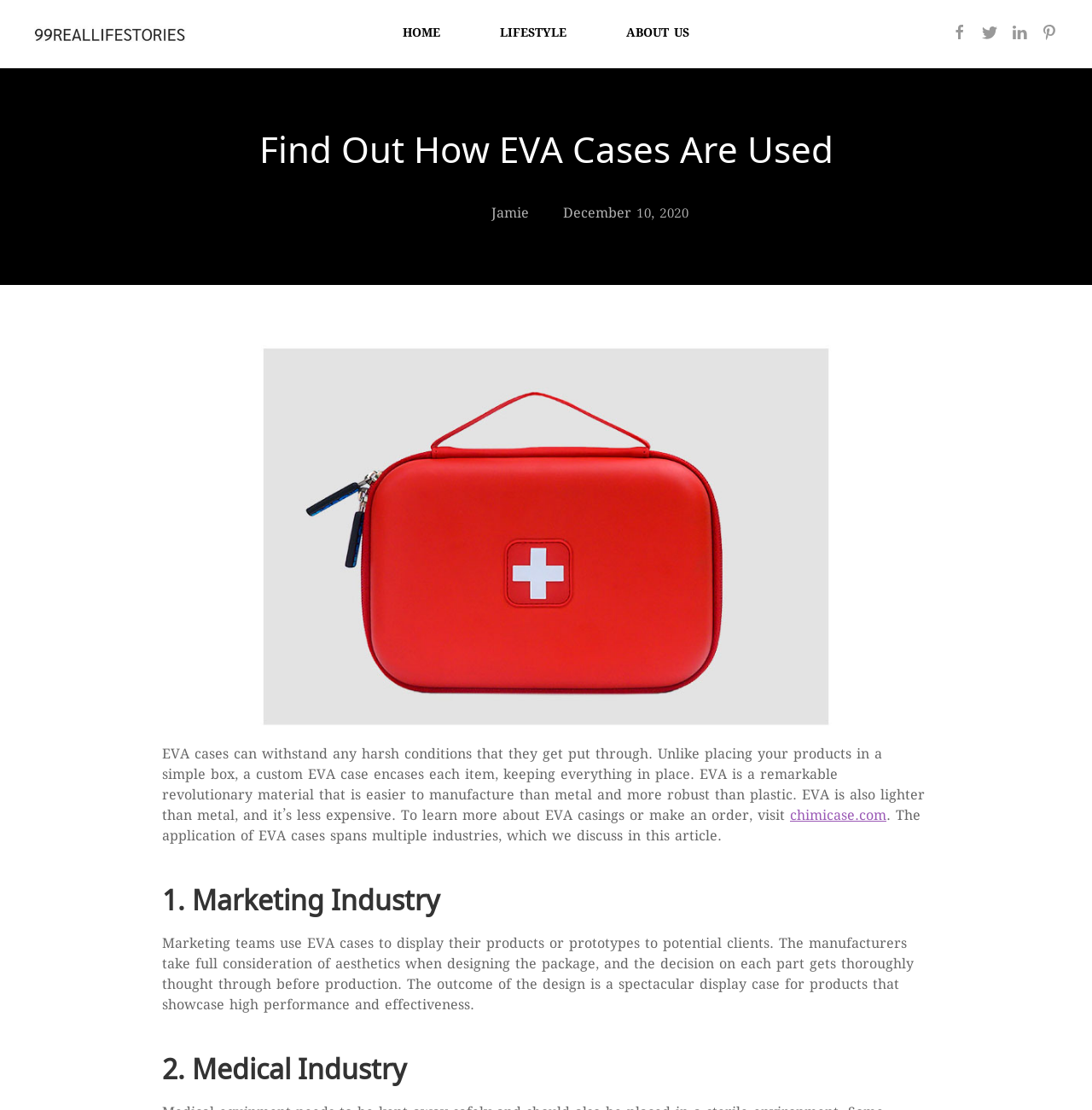Find the bounding box coordinates of the element to click in order to complete the given instruction: "check facebook page."

[0.871, 0.021, 0.887, 0.037]